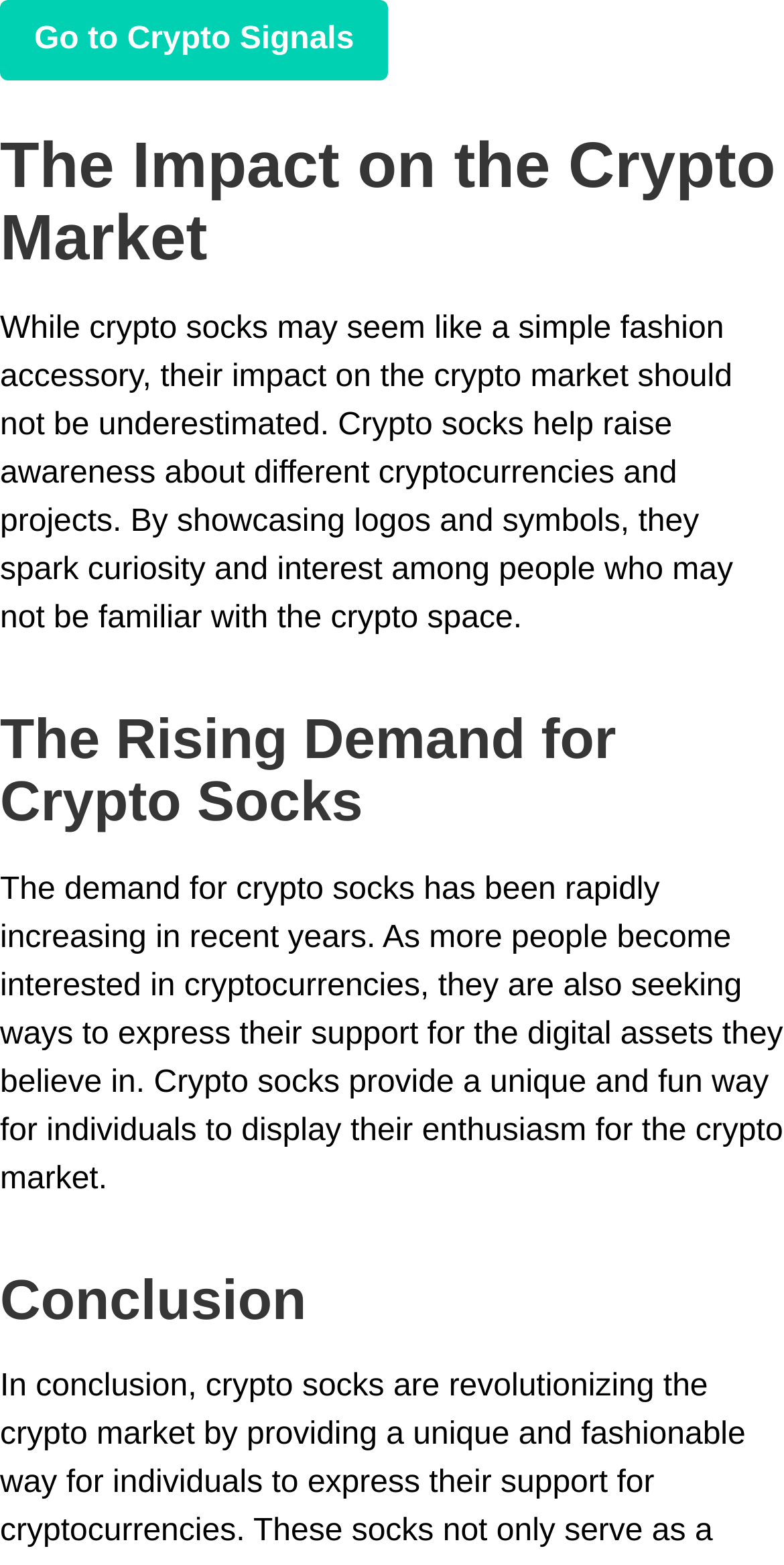Please identify the webpage's heading and generate its text content.

The Impact on the Crypto Market